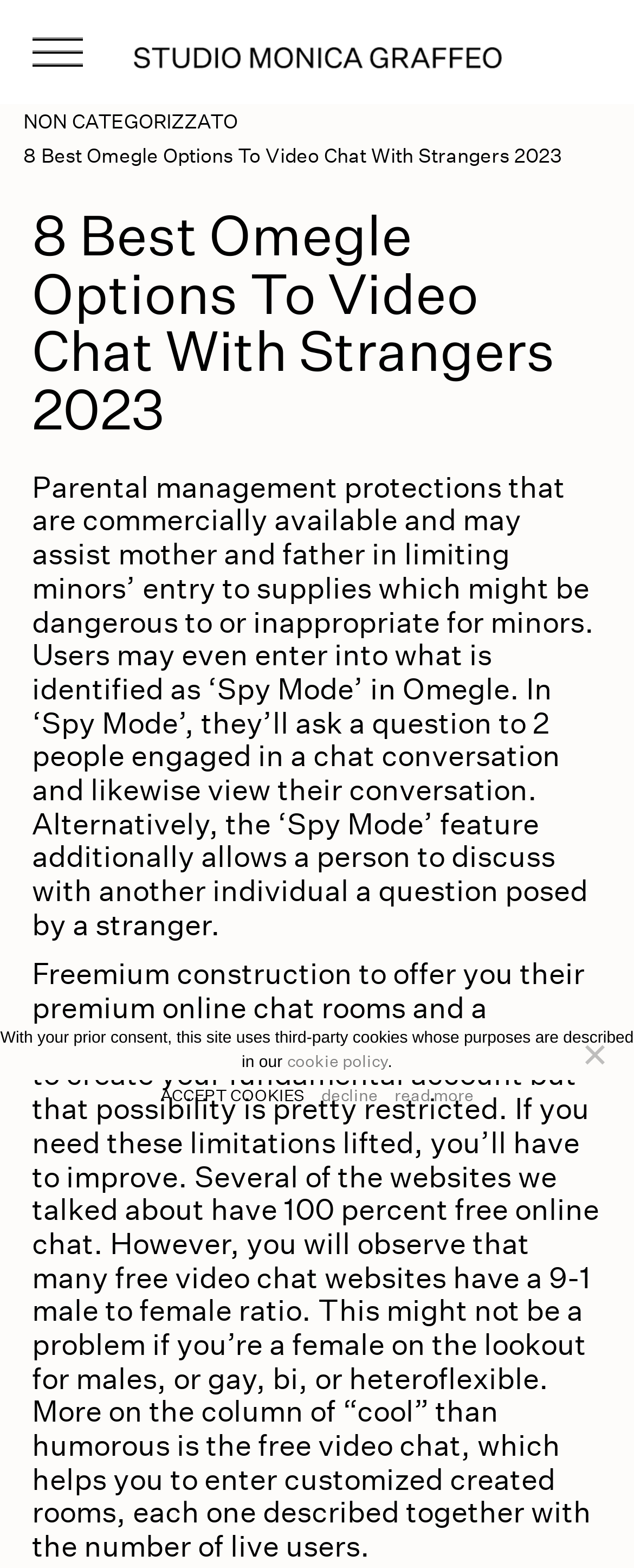What is the benefit of upgrading to a premium account?
From the image, respond using a single word or phrase.

Lifting limitations